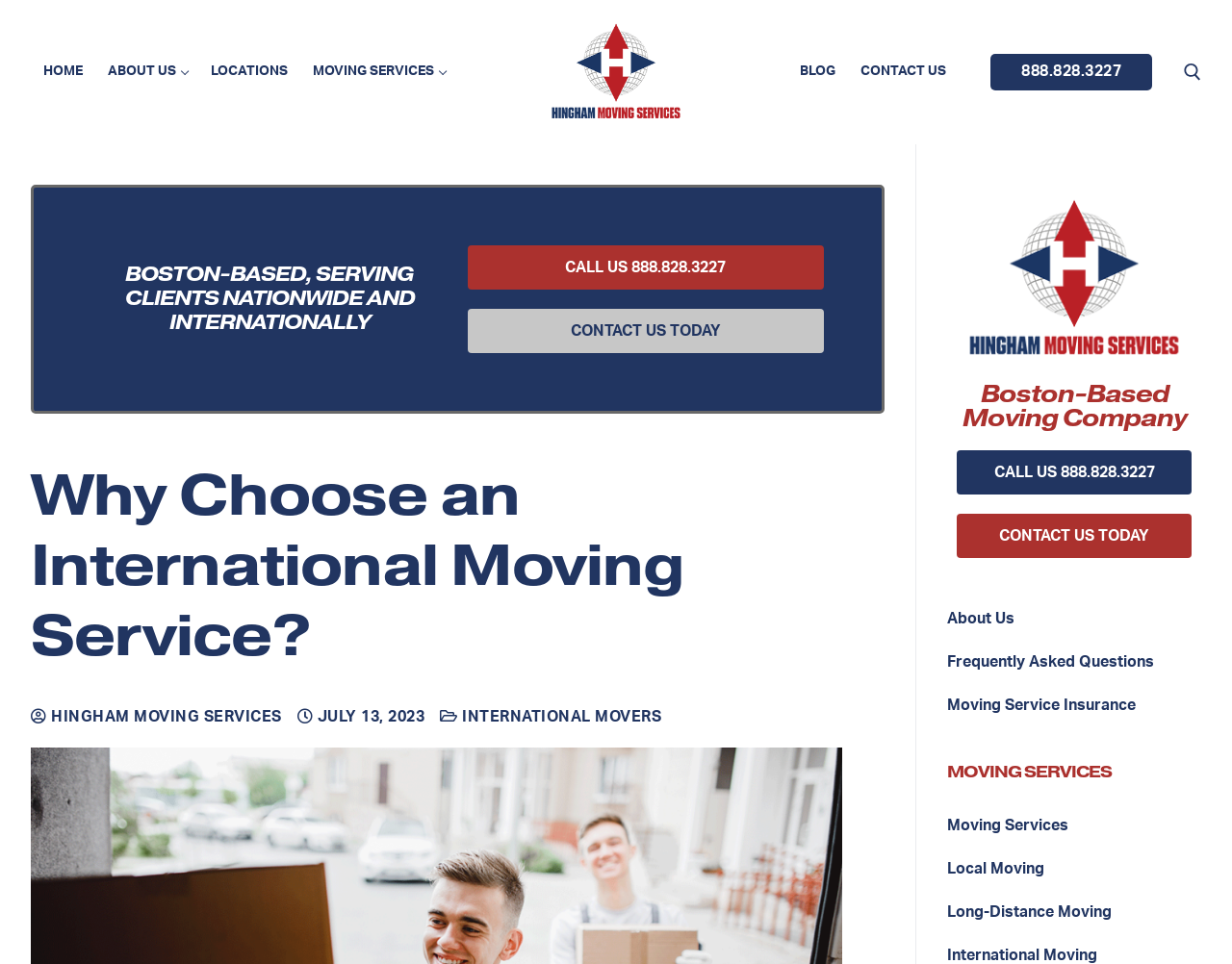Identify the bounding box coordinates of the region that needs to be clicked to carry out this instruction: "go to home page". Provide these coordinates as four float numbers ranging from 0 to 1, i.e., [left, top, right, bottom].

[0.025, 0.056, 0.077, 0.094]